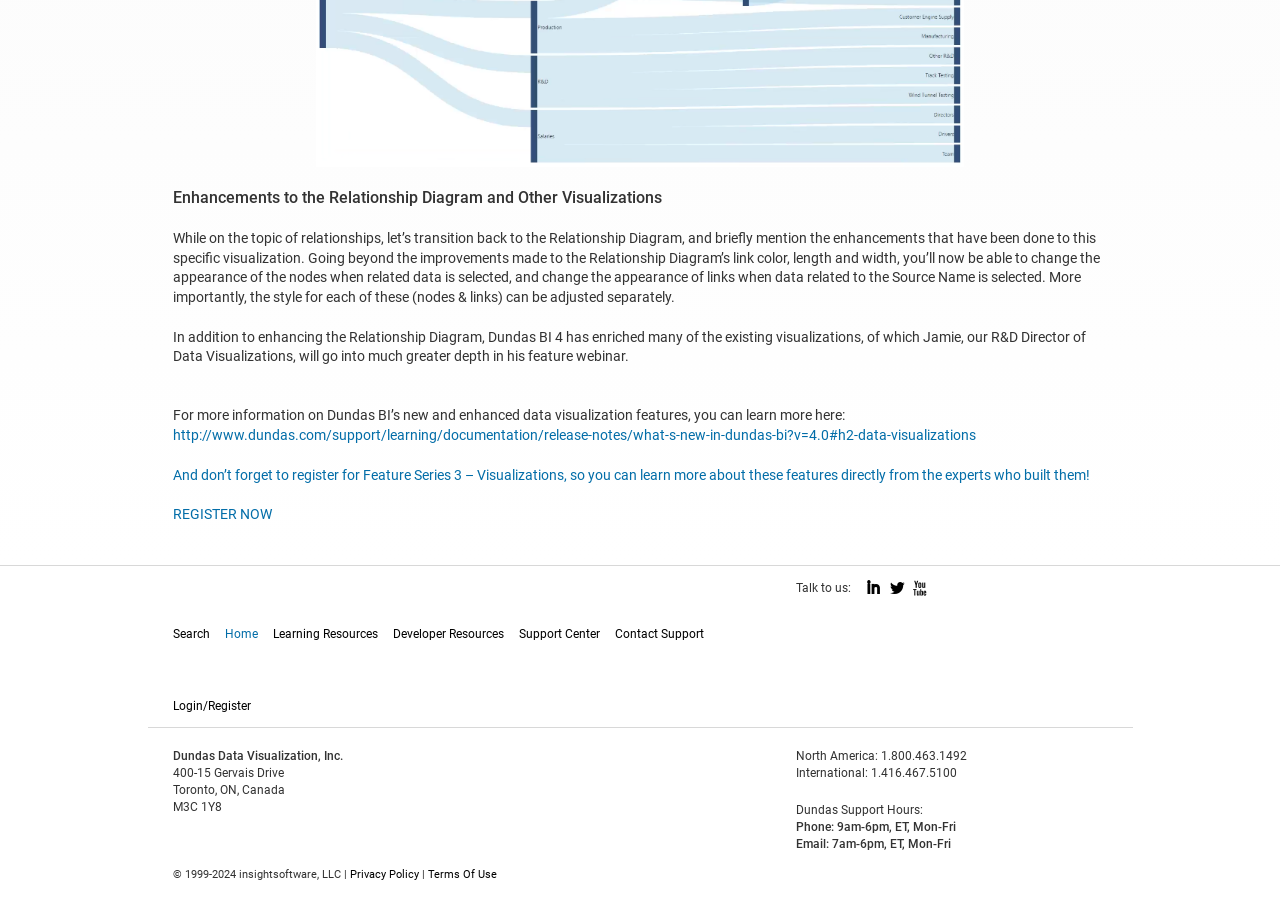Use a single word or phrase to answer the question:
What can be changed in the Relationship Diagram?

Node and link appearance